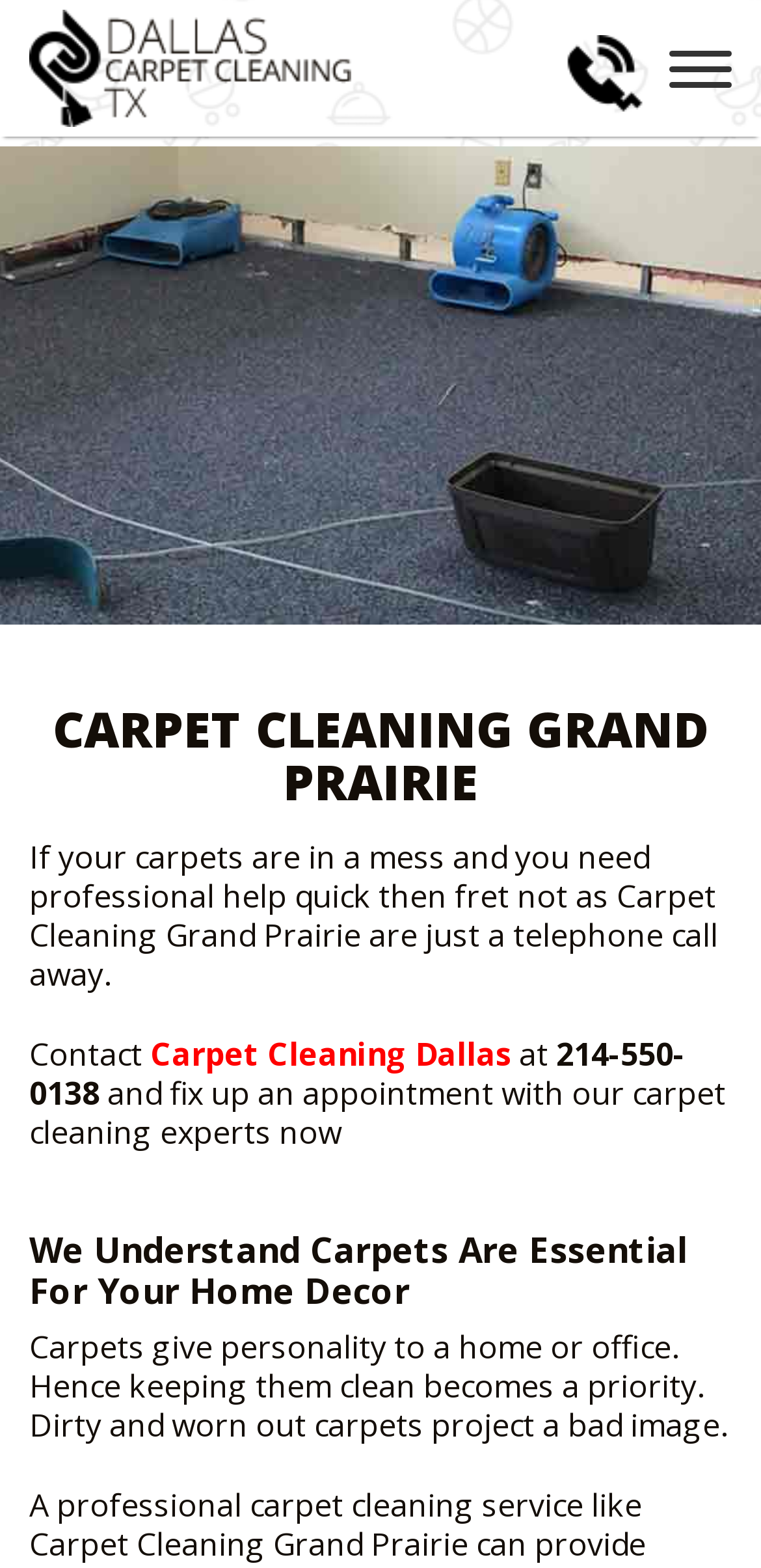Determine the webpage's heading and output its text content.

CARPET CLEANING GRAND PRAIRIE